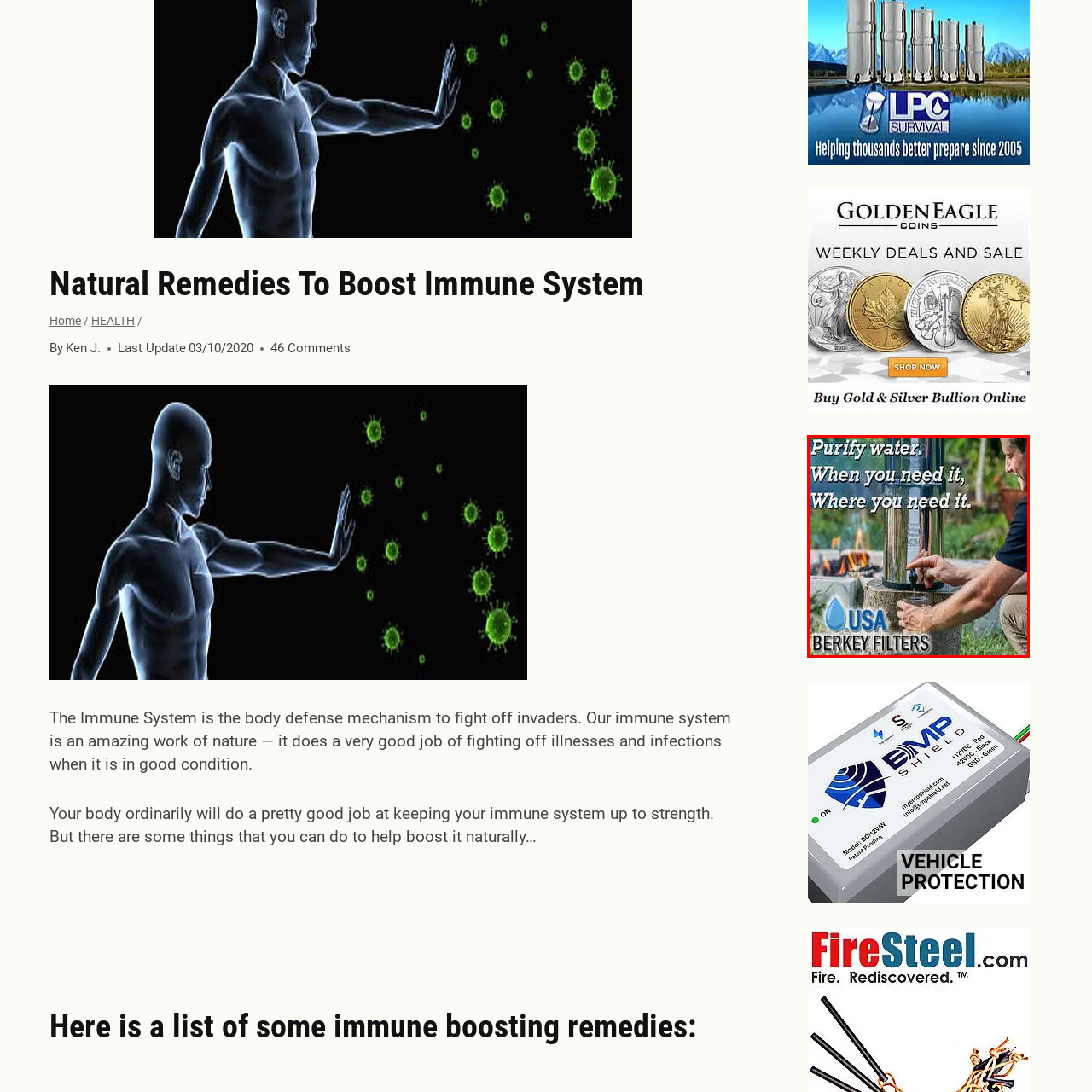What is the purpose of the USA Berkey Filter?
Examine the content inside the red bounding box and give a comprehensive answer to the question.

The image and the bold text overlay 'Purify water. When you need it, Where you need it' suggest that the USA Berkey Filter is designed to purify water, making it safe for drinking in various settings, including outdoor and emergency situations.